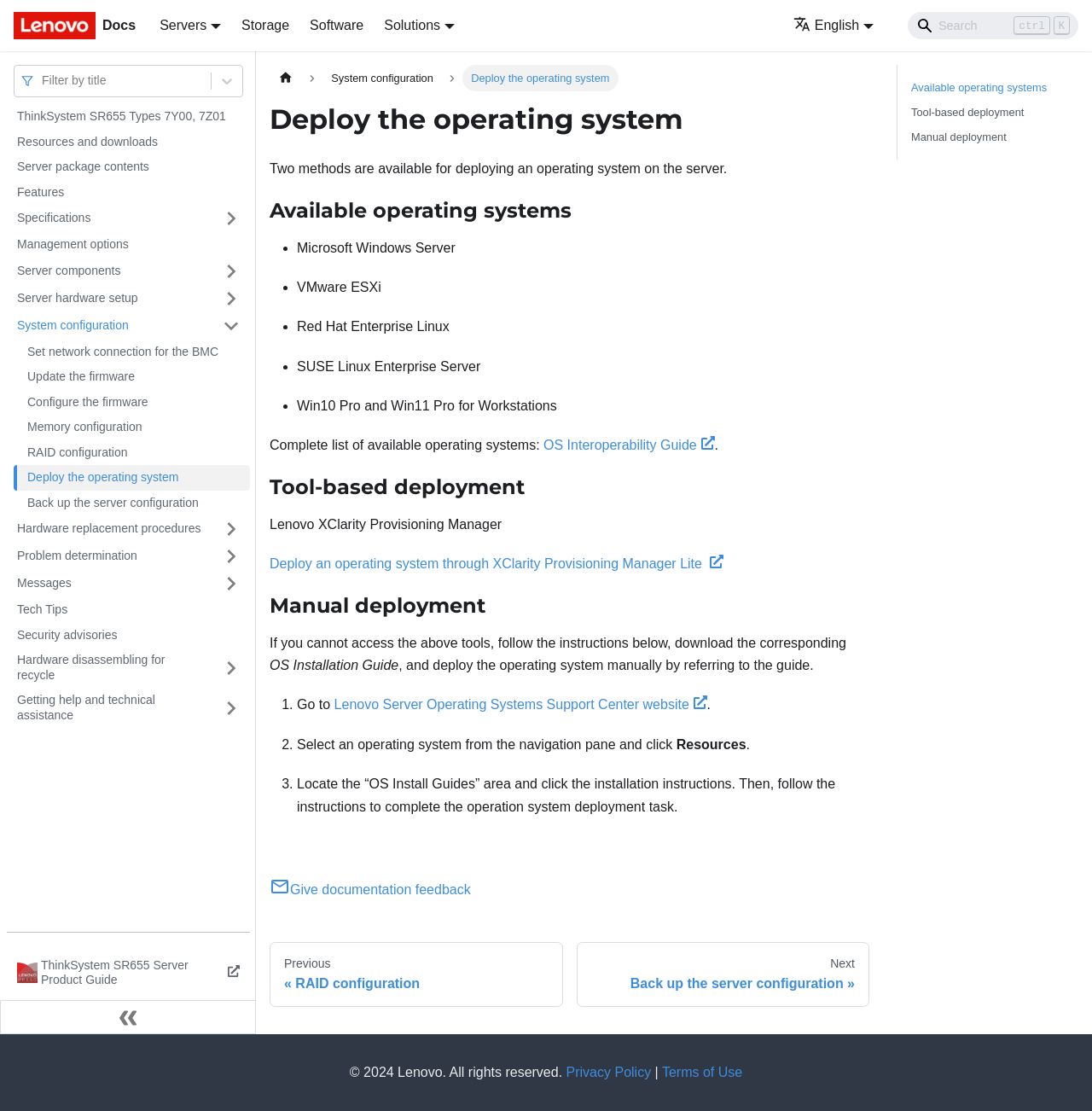Using the details from the image, please elaborate on the following question: What is the current page about?

The webpage's content, including the heading 'Deploy the operating system' and the text 'Two methods are available for deploying an operating system on the server.', suggests that the current page is about deploying an operating system.